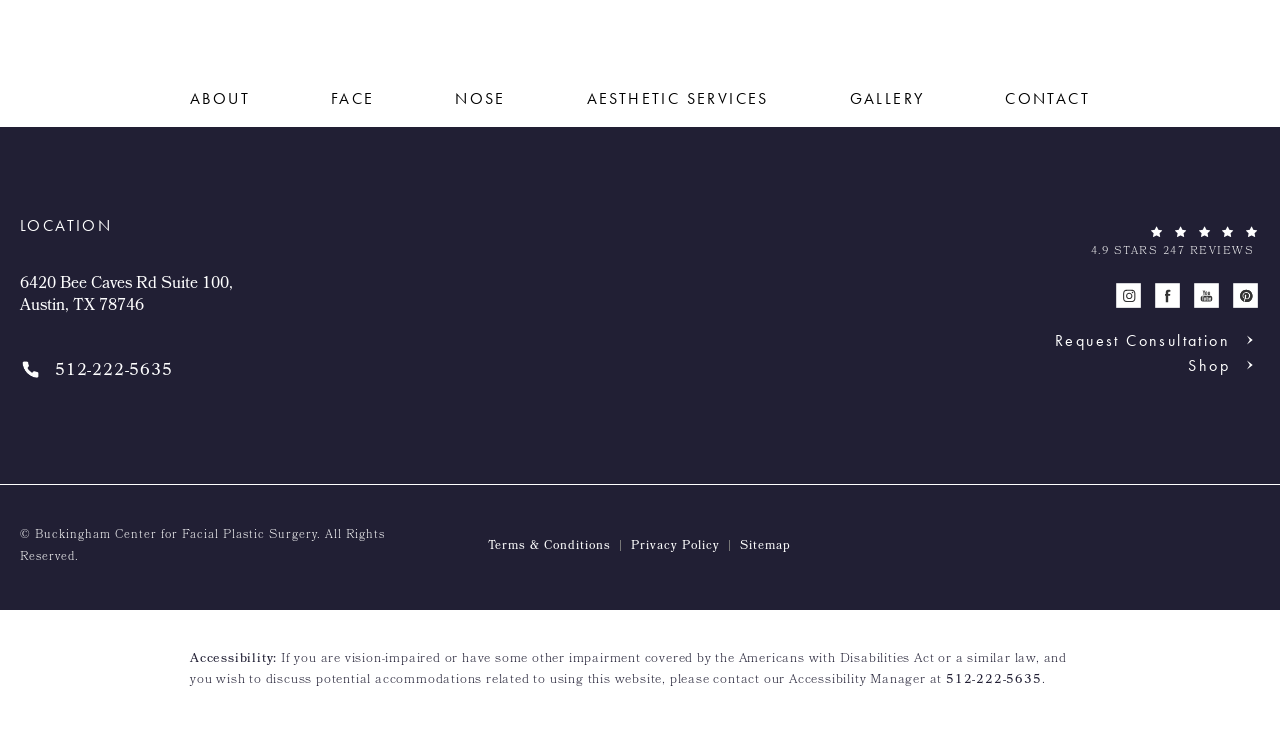Extract the bounding box coordinates for the described element: "Terms & Conditions". The coordinates should be represented as four float numbers between 0 and 1: [left, top, right, bottom].

[0.382, 0.714, 0.478, 0.744]